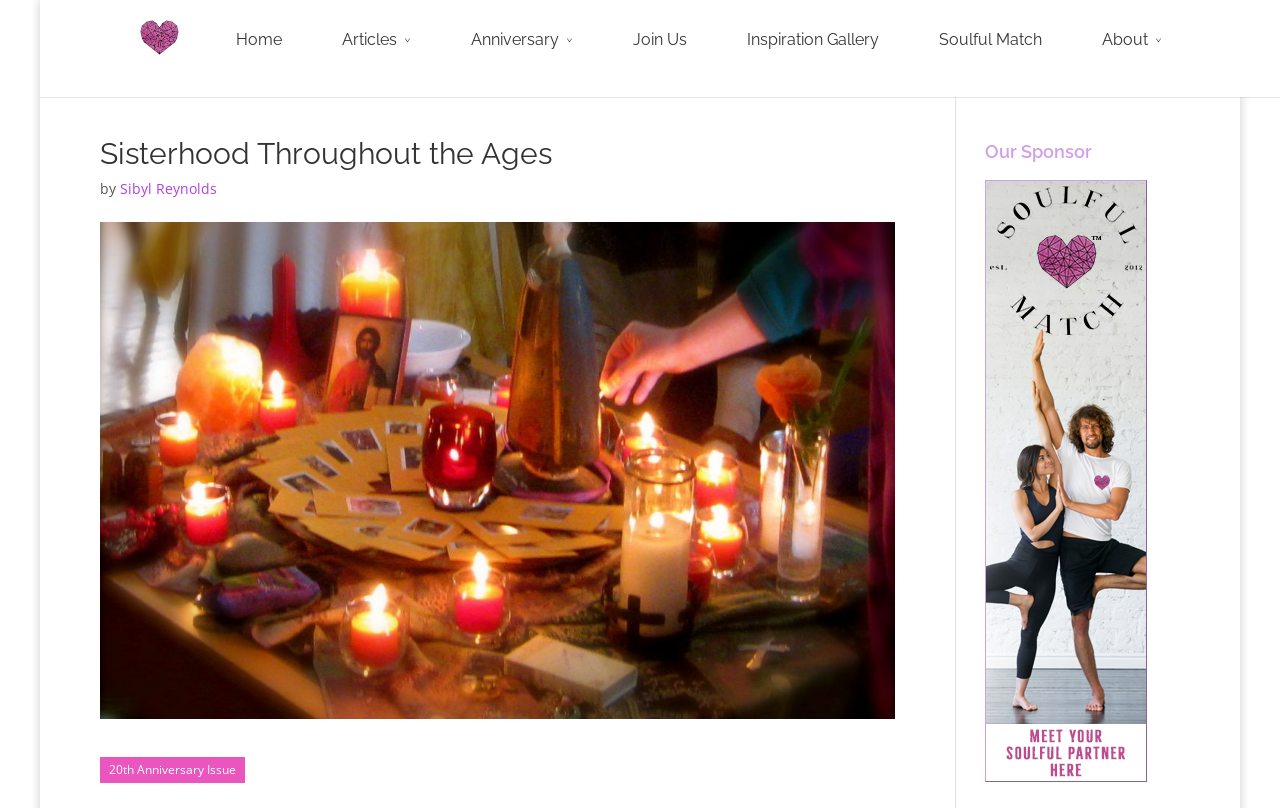Please specify the coordinates of the bounding box for the element that should be clicked to carry out this instruction: "go to home page". The coordinates must be four float numbers between 0 and 1, formatted as [left, top, right, bottom].

[0.155, 0.035, 0.191, 0.099]